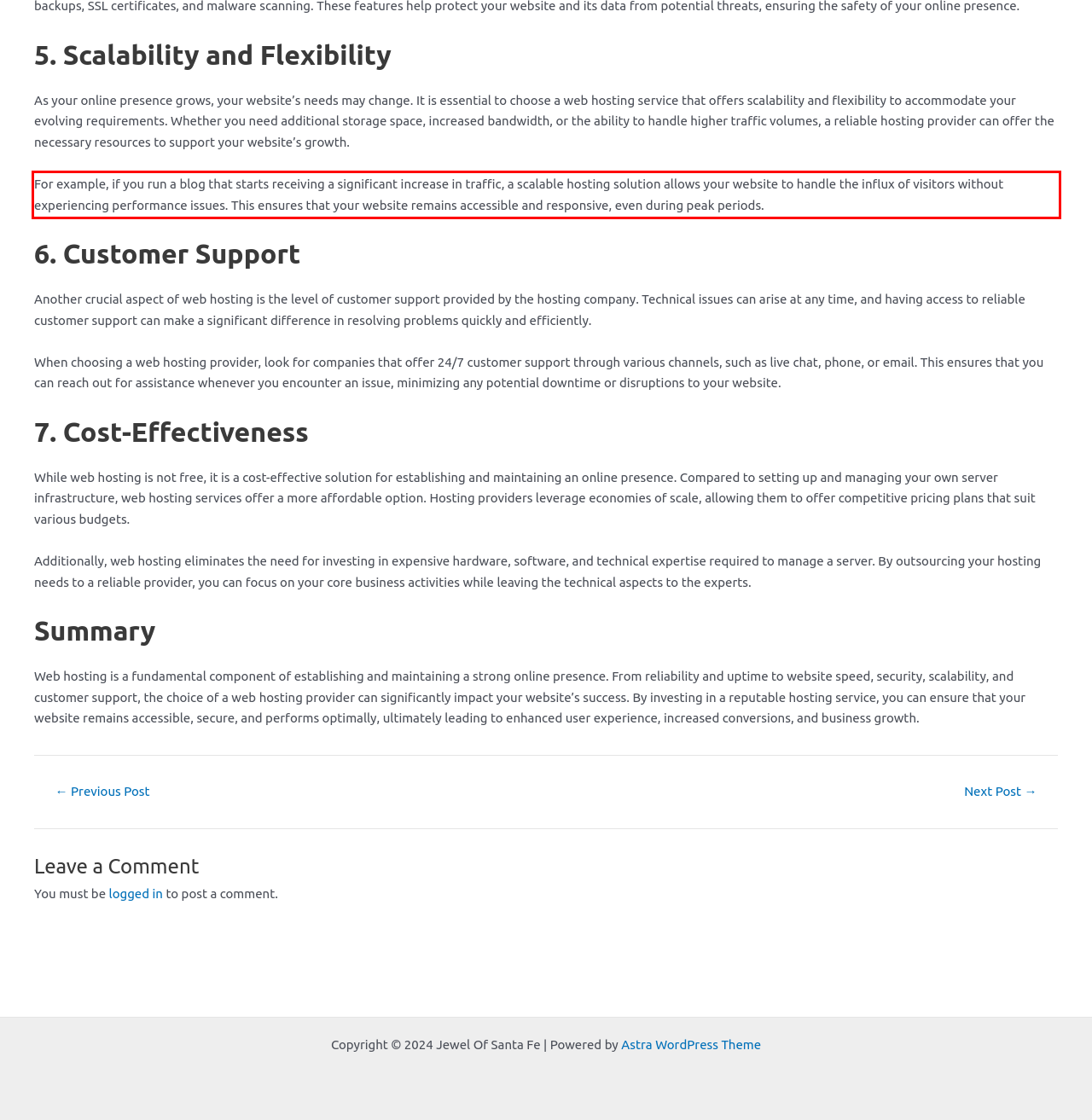Please extract the text content from the UI element enclosed by the red rectangle in the screenshot.

For example, if you run a blog that starts receiving a significant increase in traffic, a scalable hosting solution allows your website to handle the influx of visitors without experiencing performance issues. This ensures that your website remains accessible and responsive, even during peak periods.